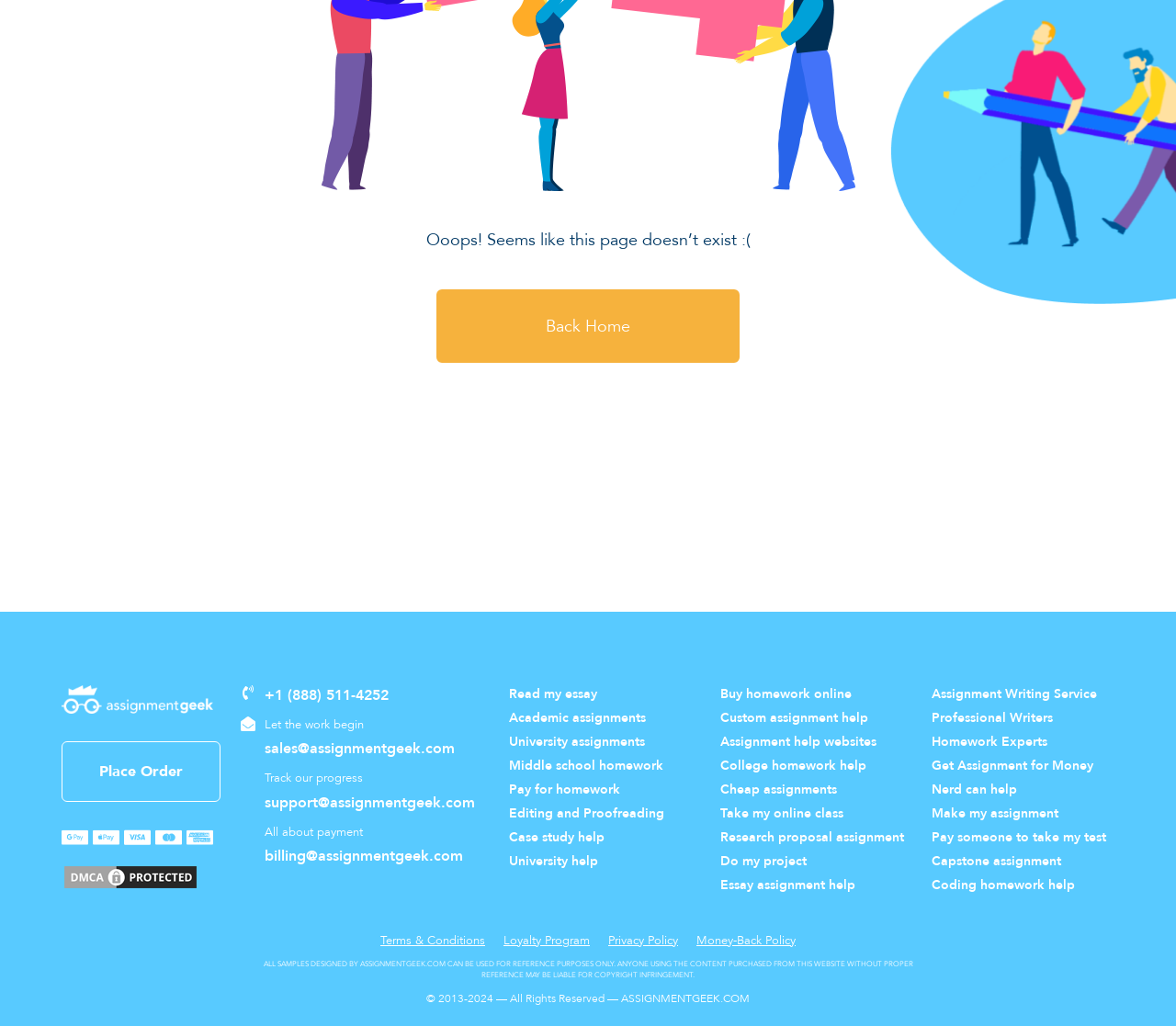Provide the bounding box coordinates of the UI element that matches the description: "sales@assignmentgeek.com".

[0.225, 0.72, 0.409, 0.741]